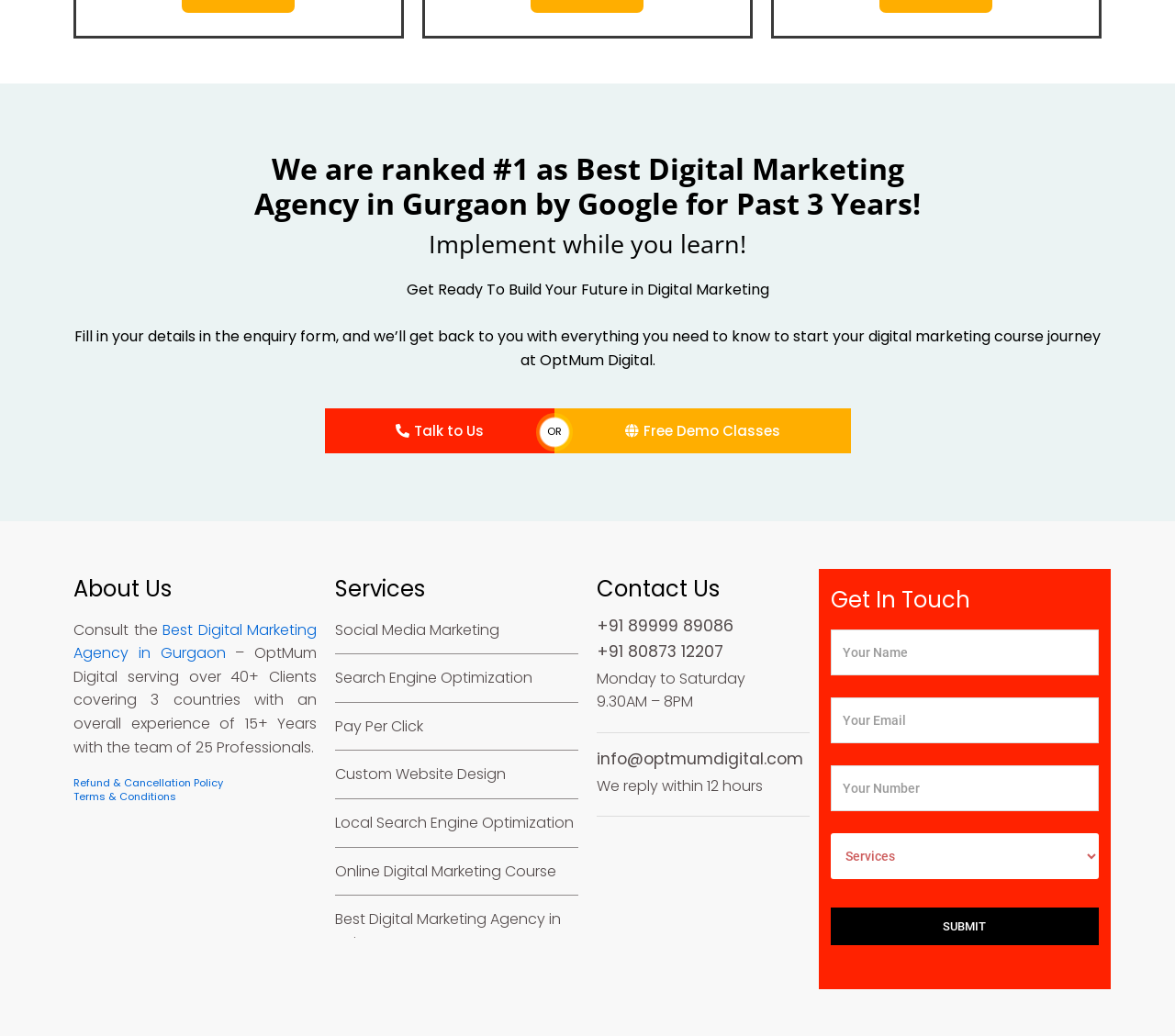Specify the bounding box coordinates of the area to click in order to follow the given instruction: "Submit the enquiry form."

[0.707, 0.876, 0.935, 0.912]